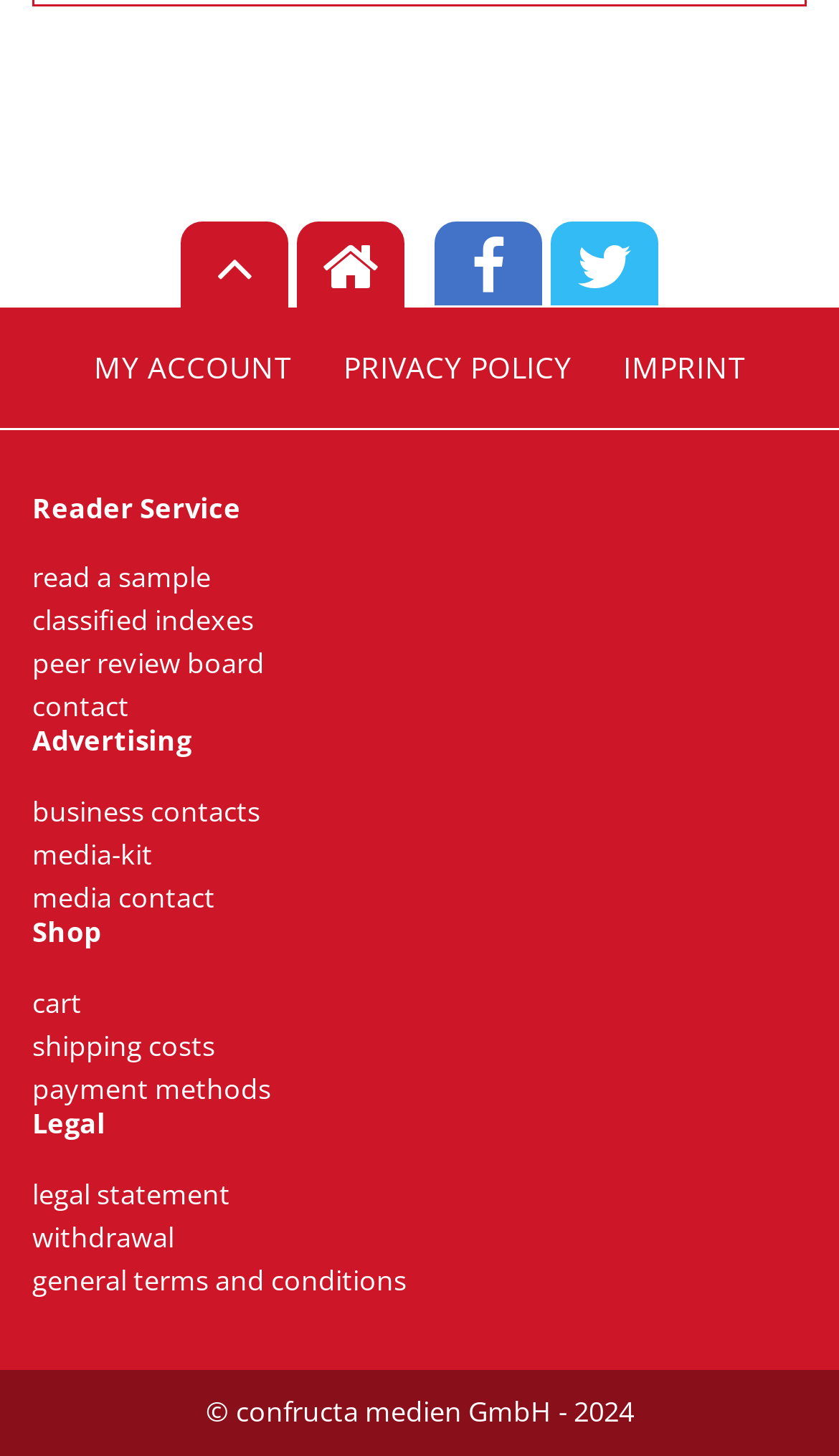Please specify the bounding box coordinates of the element that should be clicked to execute the given instruction: 'view cart'. Ensure the coordinates are four float numbers between 0 and 1, expressed as [left, top, right, bottom].

[0.038, 0.676, 0.097, 0.701]